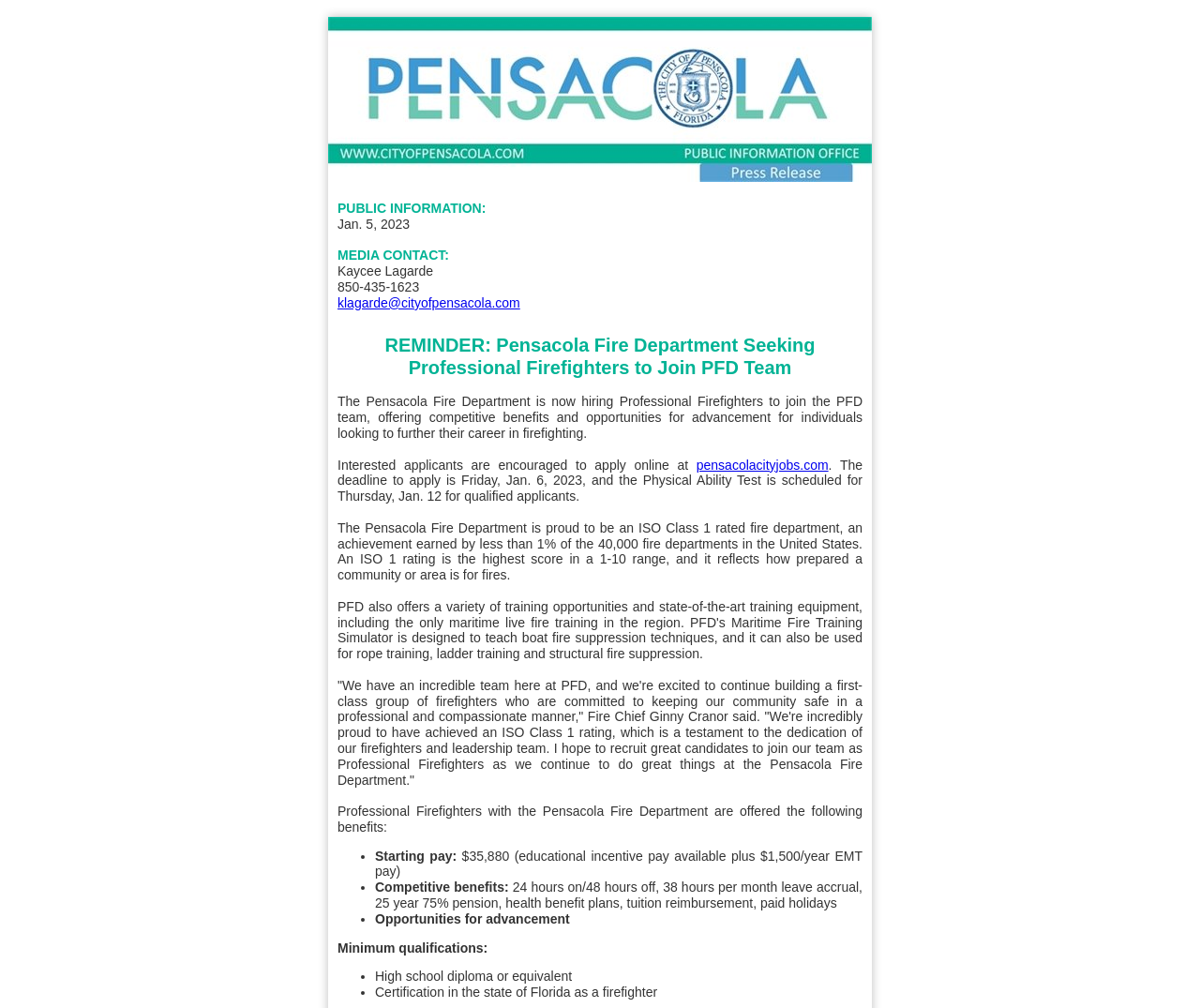What is the deadline to apply for the Professional Firefighters position?
Using the image, give a concise answer in the form of a single word or short phrase.

Friday, Jan. 6, 2023